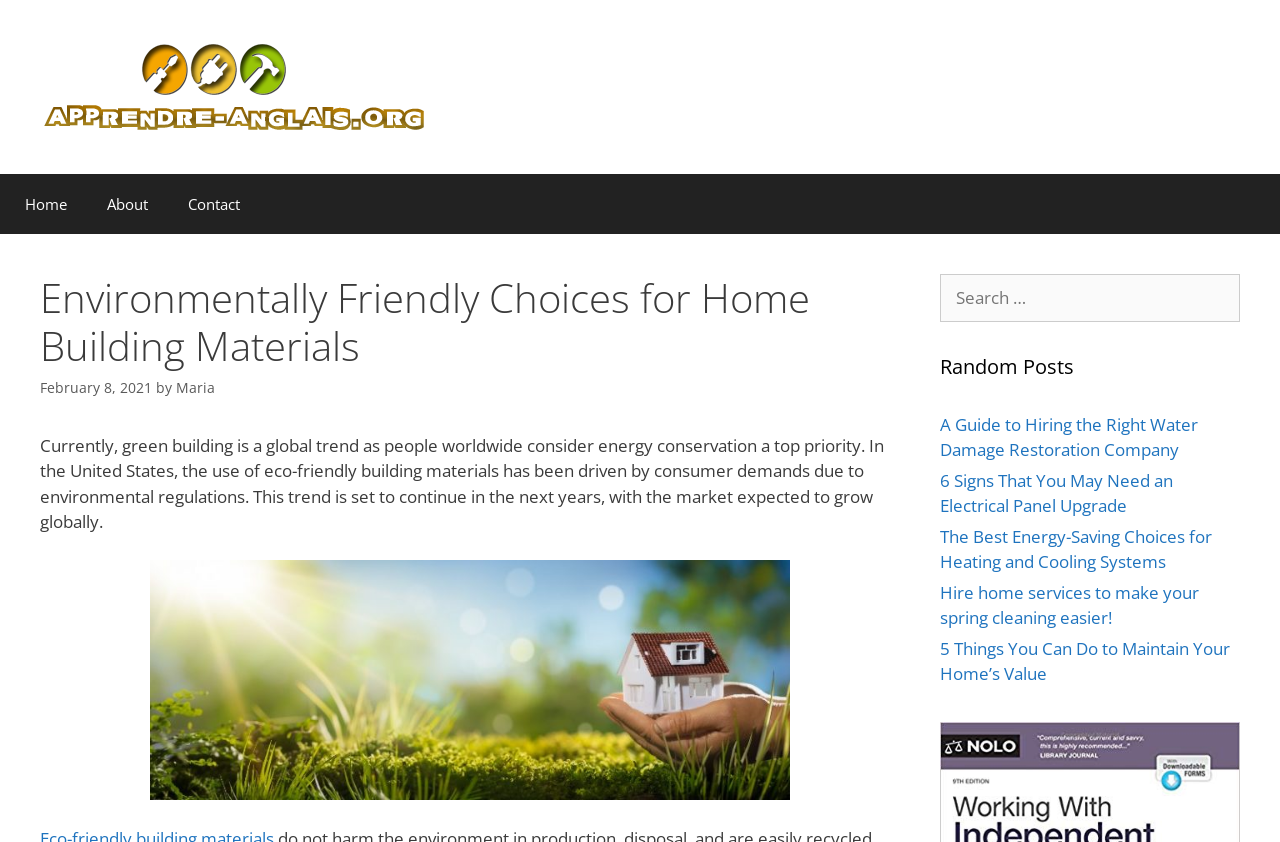Provide a thorough and detailed response to the question by examining the image: 
What is the purpose of the search box?

The search box is located in the complementary section on the right side of the webpage, and its label is 'Search for:'. This suggests that the purpose of the search box is to allow users to search for specific content within the website.